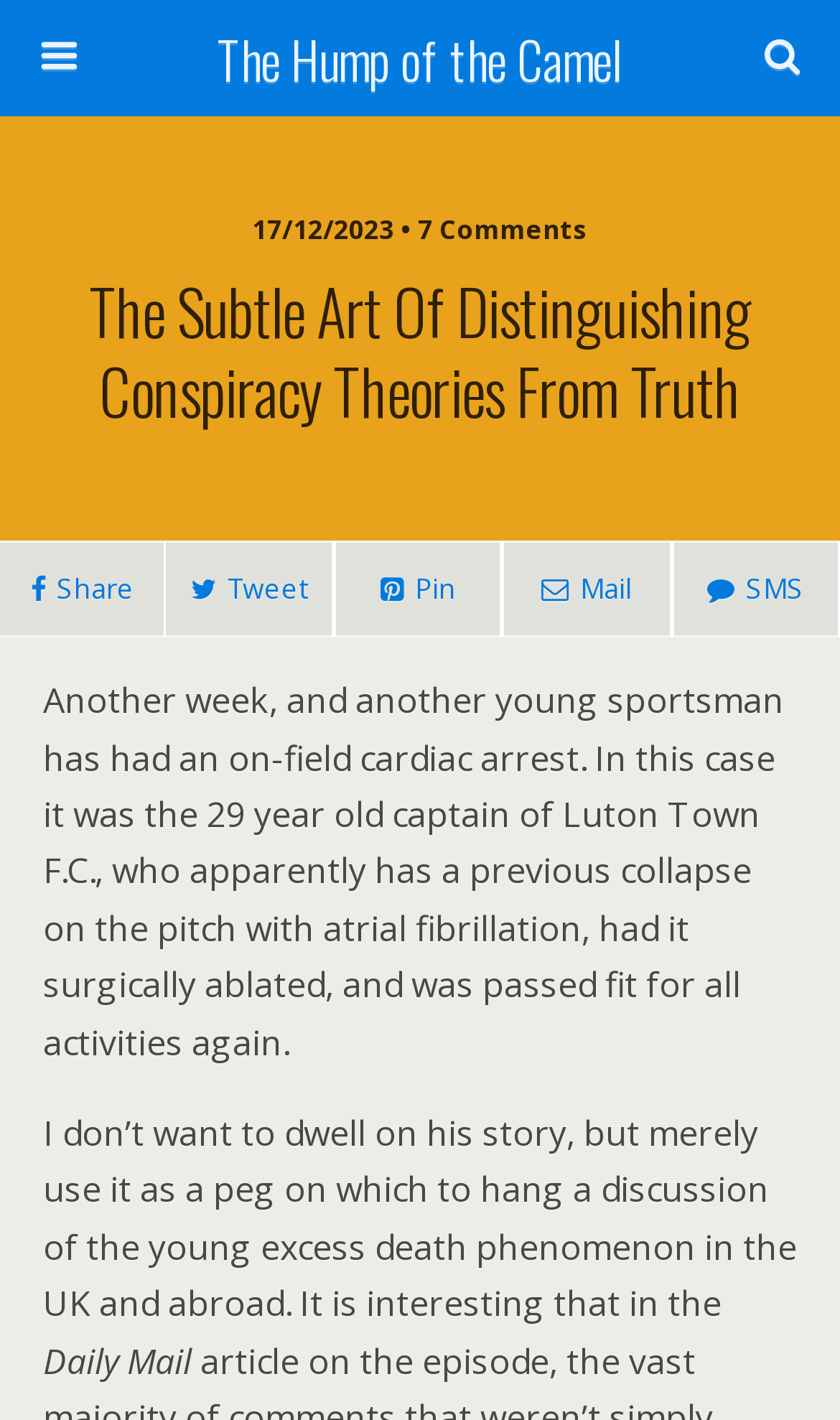Find the bounding box coordinates for the HTML element specified by: "name="s" placeholder="Search this website…"".

[0.051, 0.089, 0.754, 0.13]